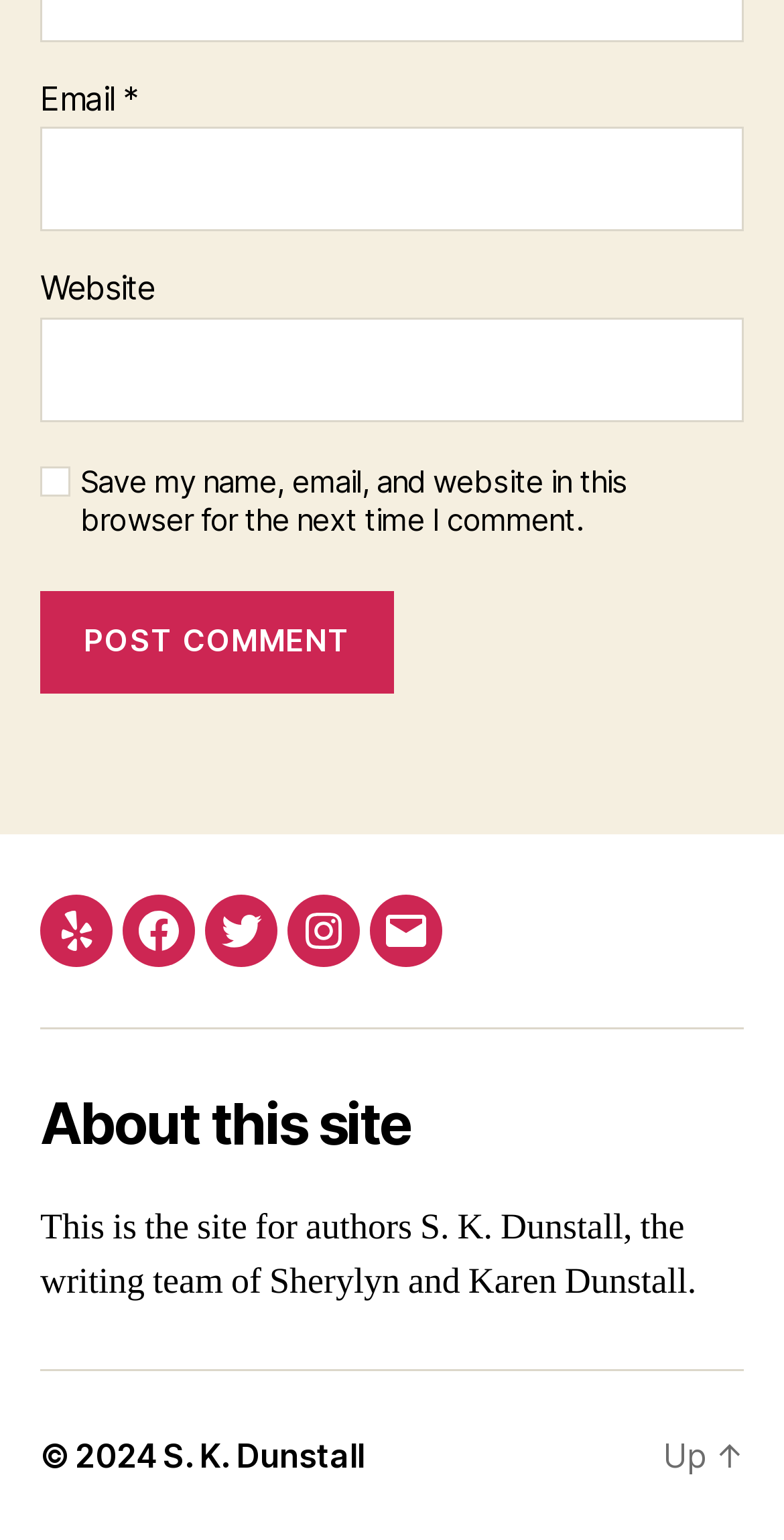Find and specify the bounding box coordinates that correspond to the clickable region for the instruction: "Check save my name and email".

[0.051, 0.303, 0.09, 0.322]